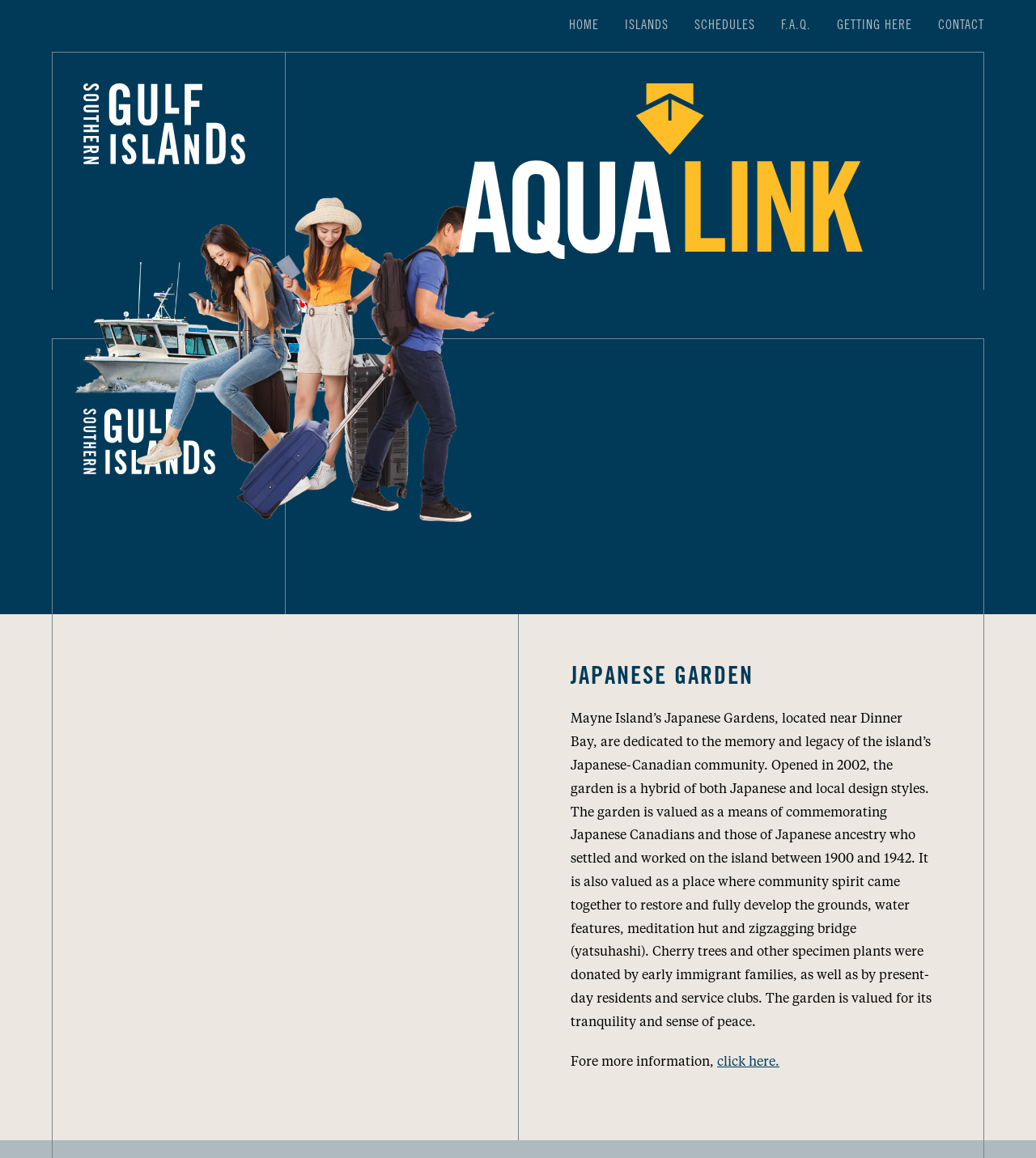Provide the bounding box coordinates for the UI element that is described by this text: "Go to Top". The coordinates should be in the form of four float numbers between 0 and 1: [left, top, right, bottom].

[0.904, 0.87, 0.941, 0.894]